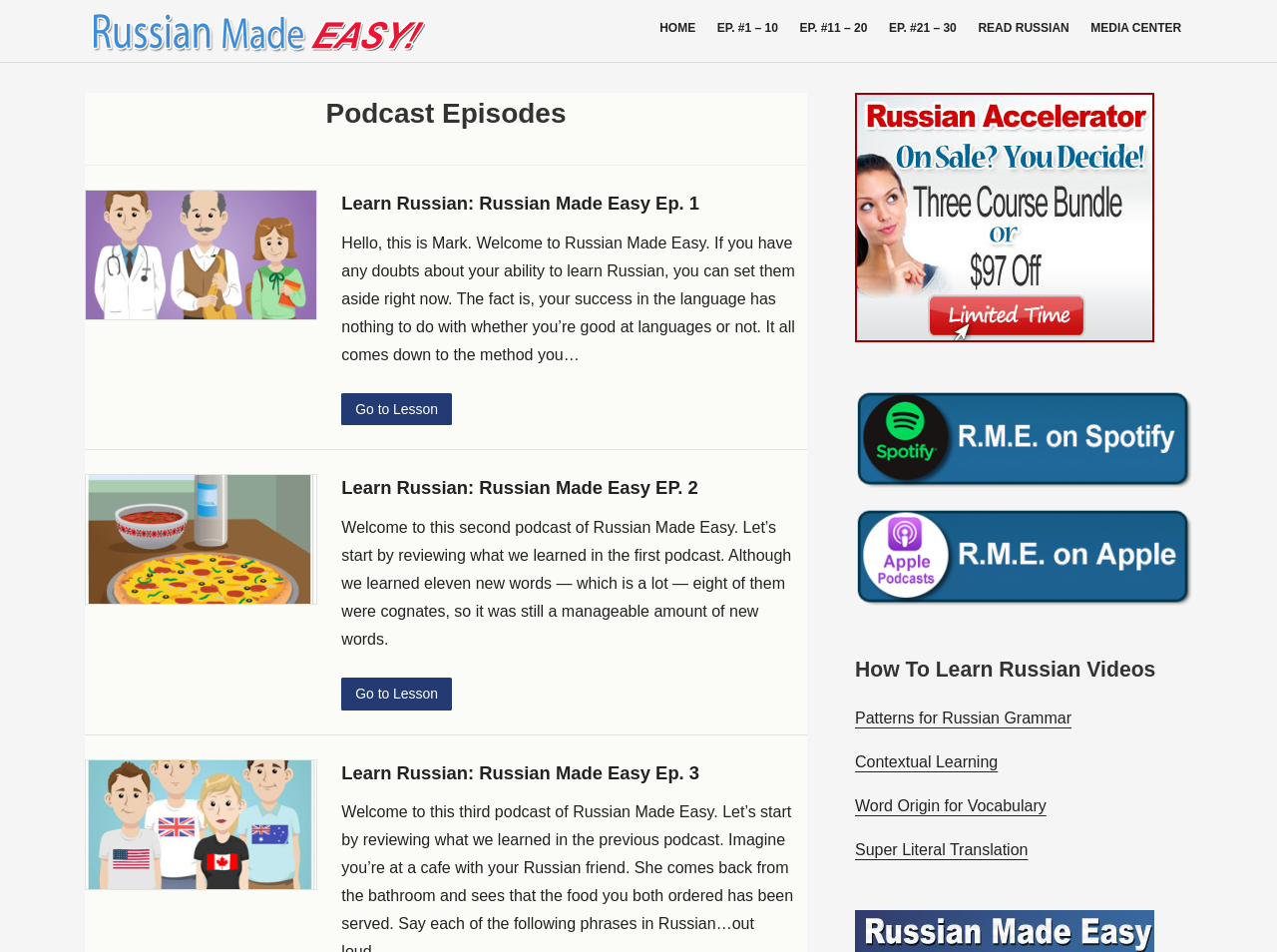What is the topic of the 'How To Learn Russian Videos' section? Look at the image and give a one-word or short phrase answer.

Russian grammar and vocabulary